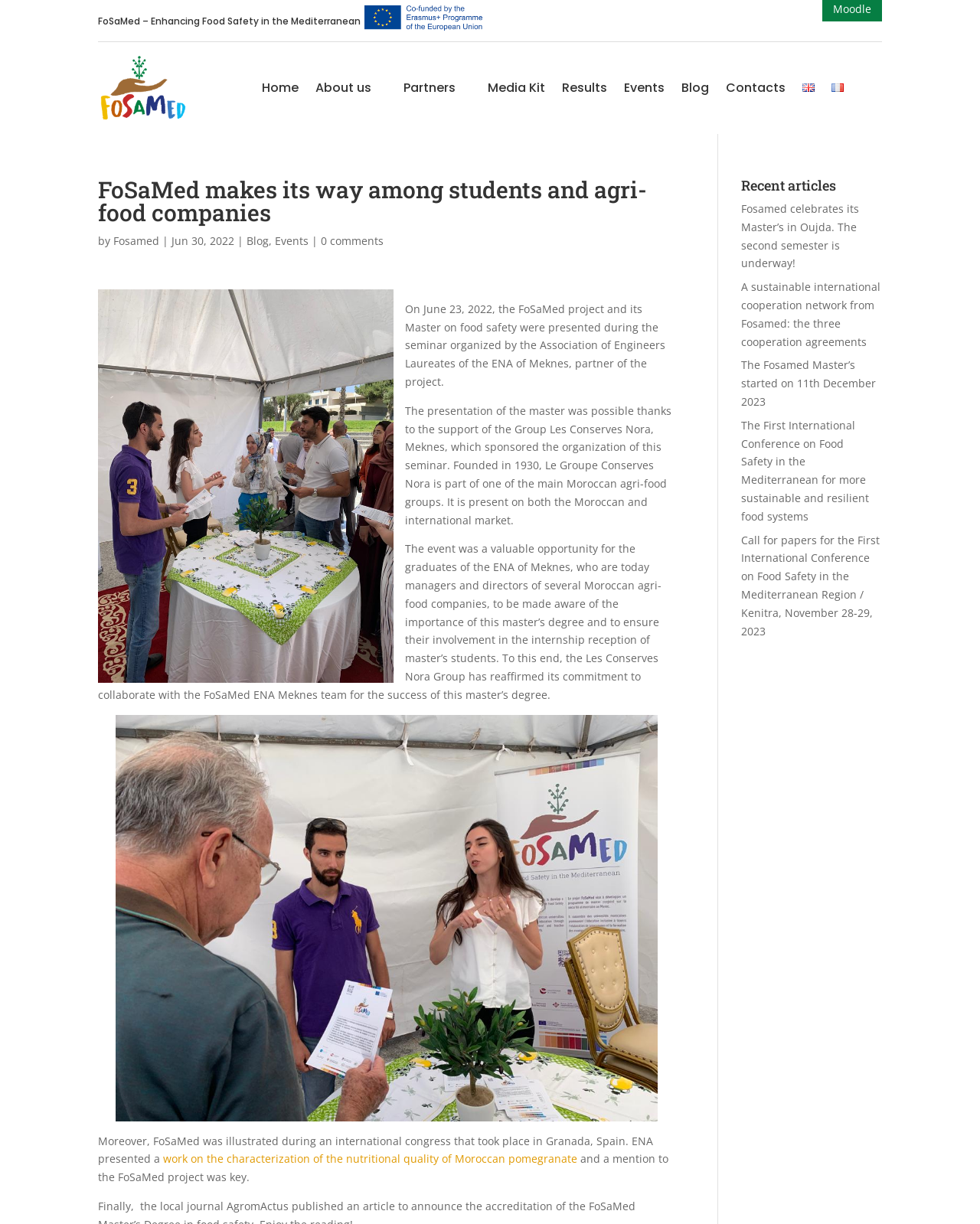Please give a succinct answer to the question in one word or phrase:
What is the location of the international congress where FoSaMed was illustrated?

Granada, Spain